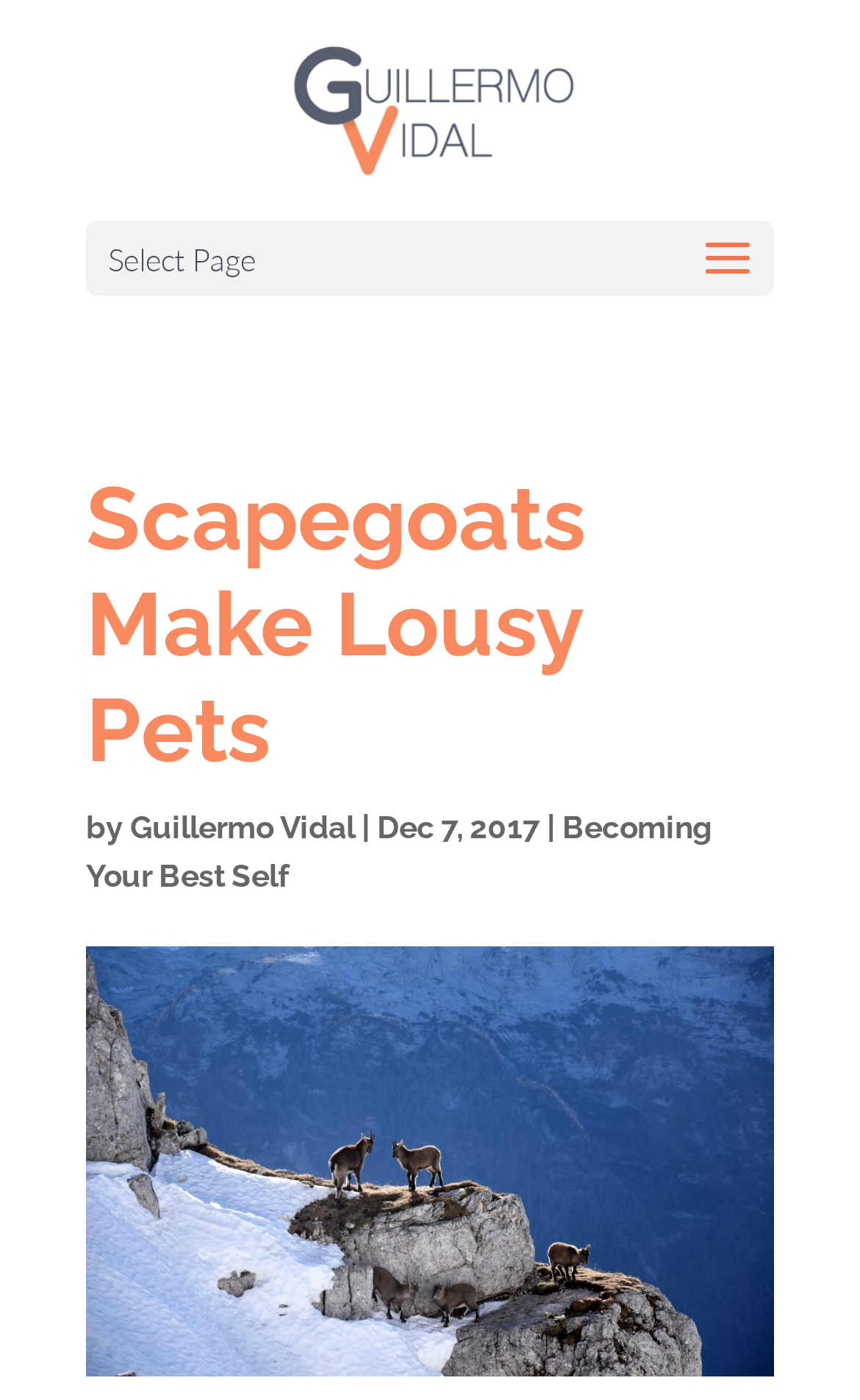Give a short answer to this question using one word or a phrase:
Who is the author of the article?

Guillermo Vidal